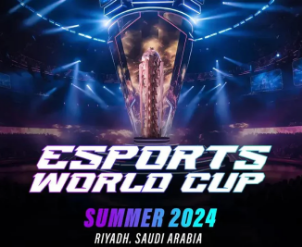Respond with a single word or short phrase to the following question: 
What is the title of the event displayed in large font?

ESPORTS WORLD CUP